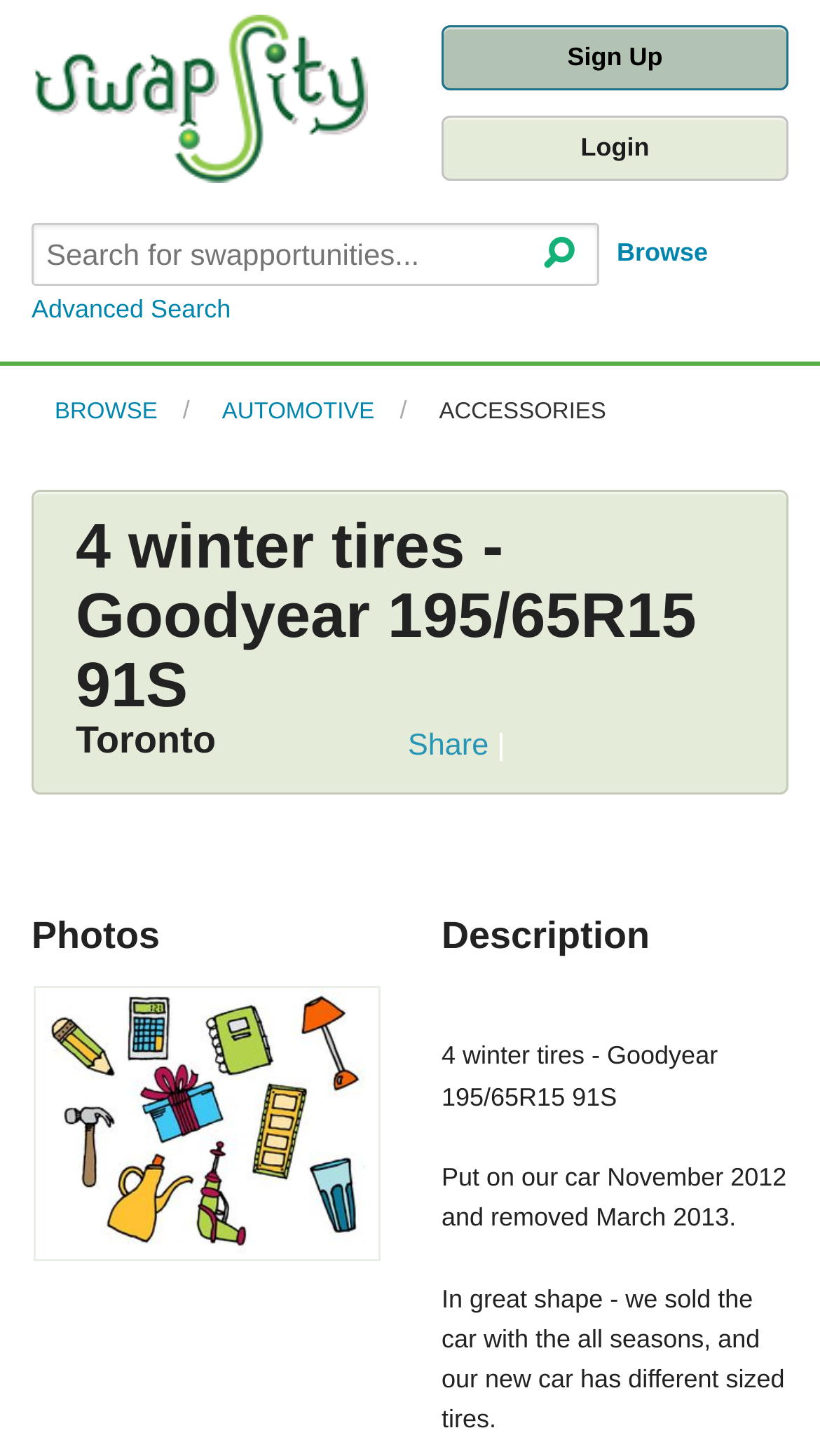Locate the bounding box coordinates of the element that should be clicked to fulfill the instruction: "View the photos of the item".

[0.041, 0.667, 0.464, 0.856]